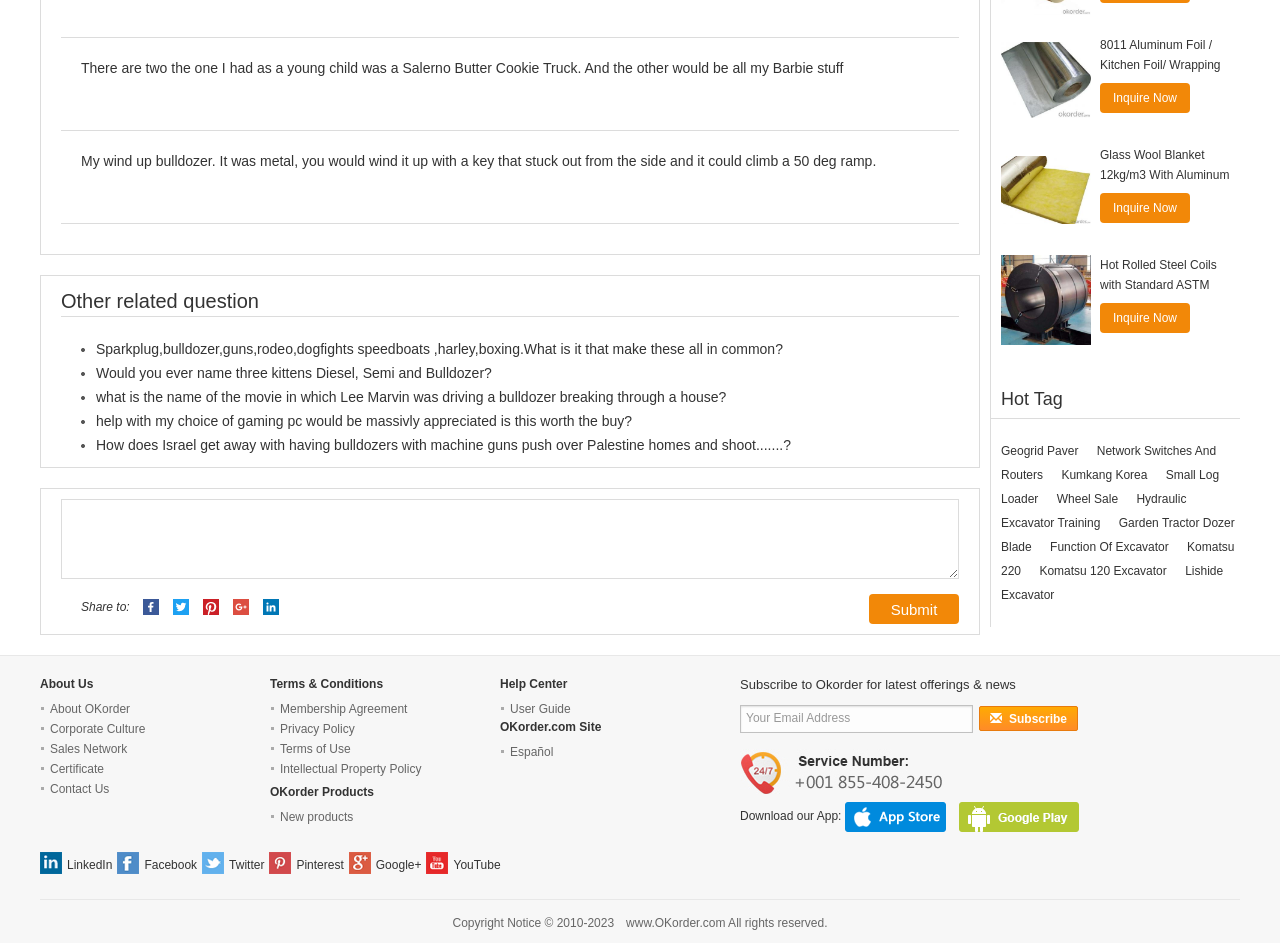Find the bounding box of the web element that fits this description: "Pinterest".

[0.232, 0.91, 0.269, 0.925]